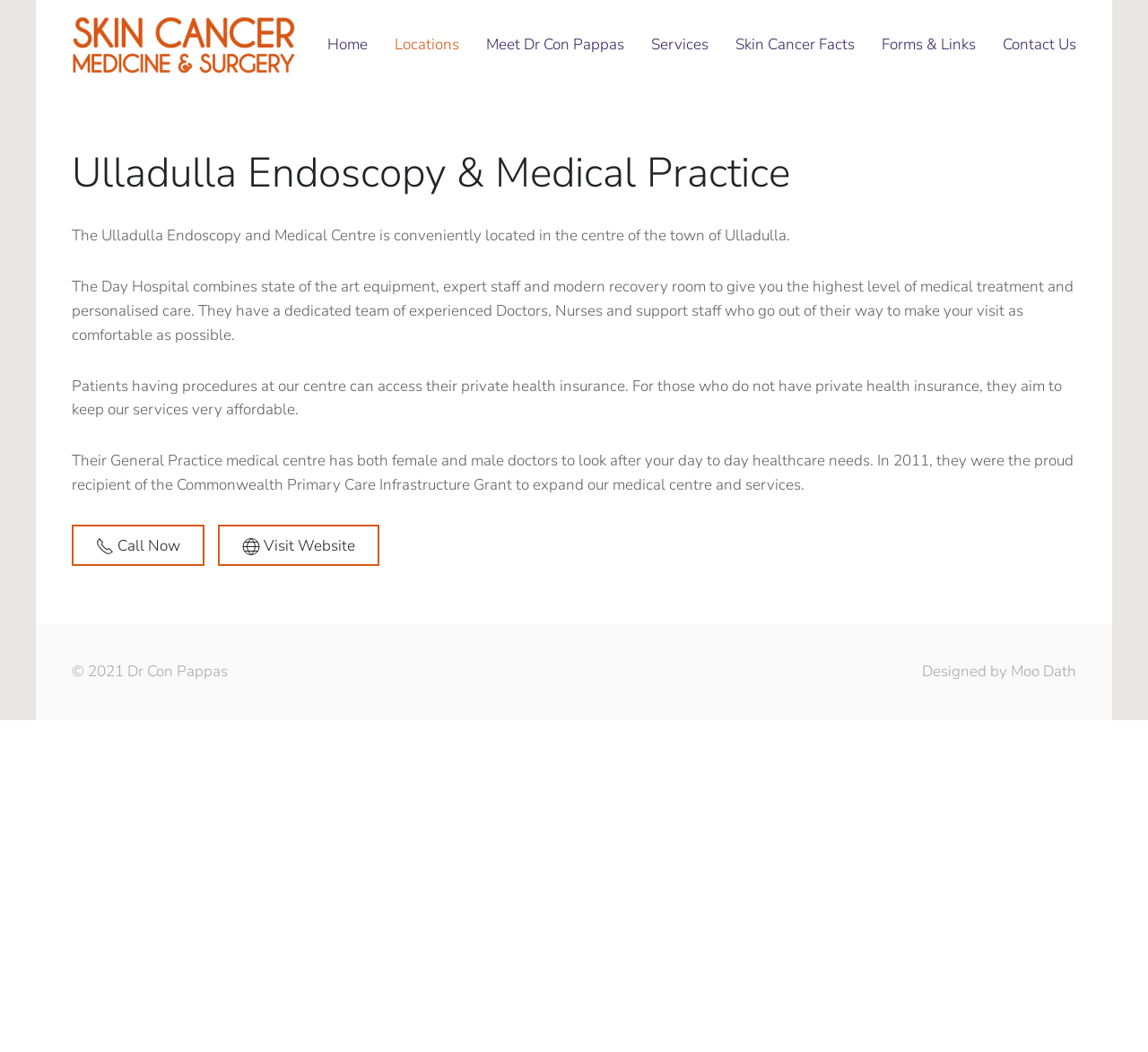Identify the bounding box coordinates for the element that needs to be clicked to fulfill this instruction: "Meet Dr Con Pappas". Provide the coordinates in the format of four float numbers between 0 and 1: [left, top, right, bottom].

[0.412, 0.0, 0.555, 0.085]